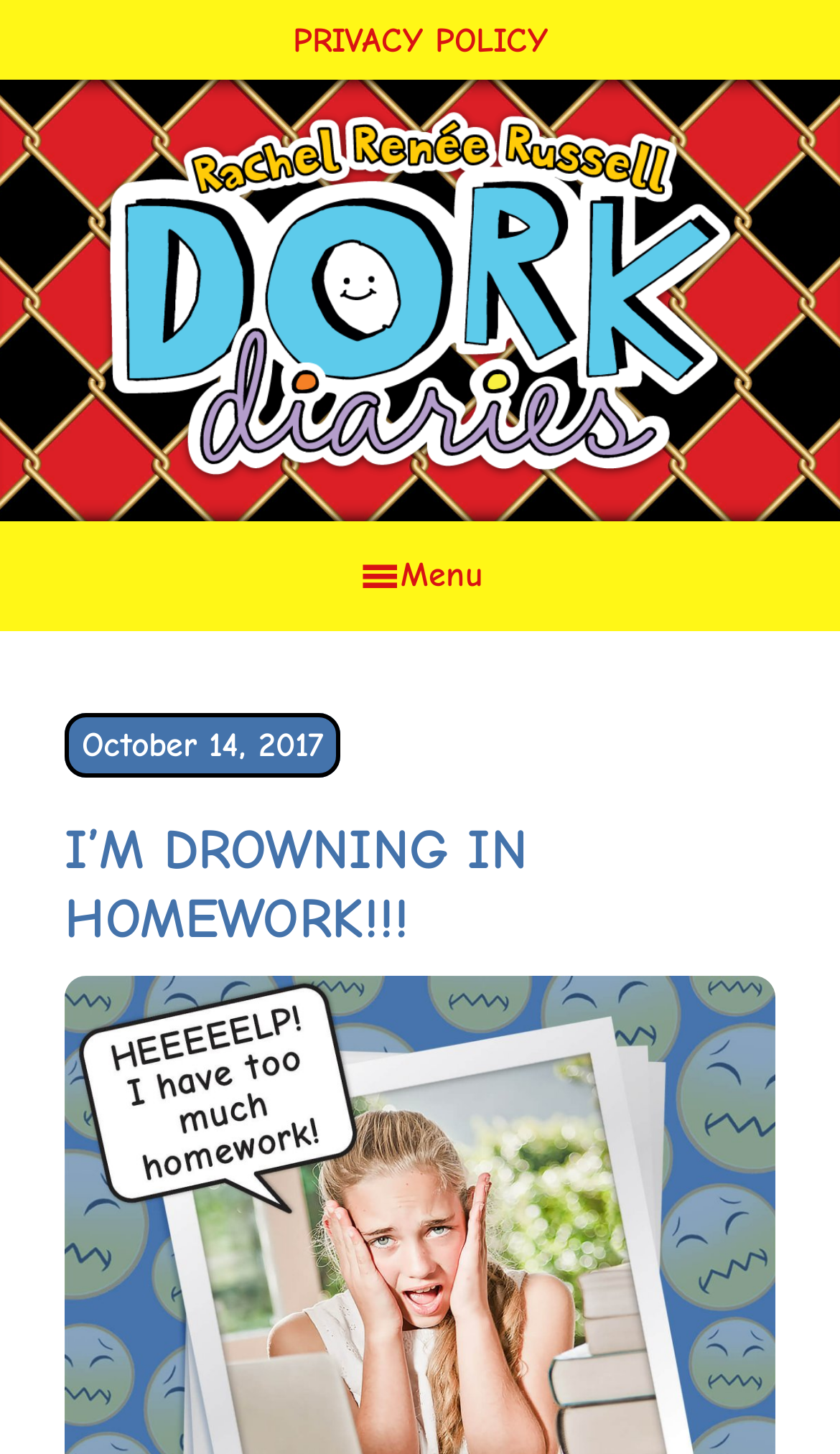What is the position of the 'Skip to main content' link?
Answer the question with as much detail as possible.

I determined this answer by examining the bounding box coordinates of the 'Skip to main content' link element, which has a y1 value of 0.0, indicating that it is located at the top of the webpage, and an x1 value of 0.0, indicating that it is located at the left edge of the webpage.